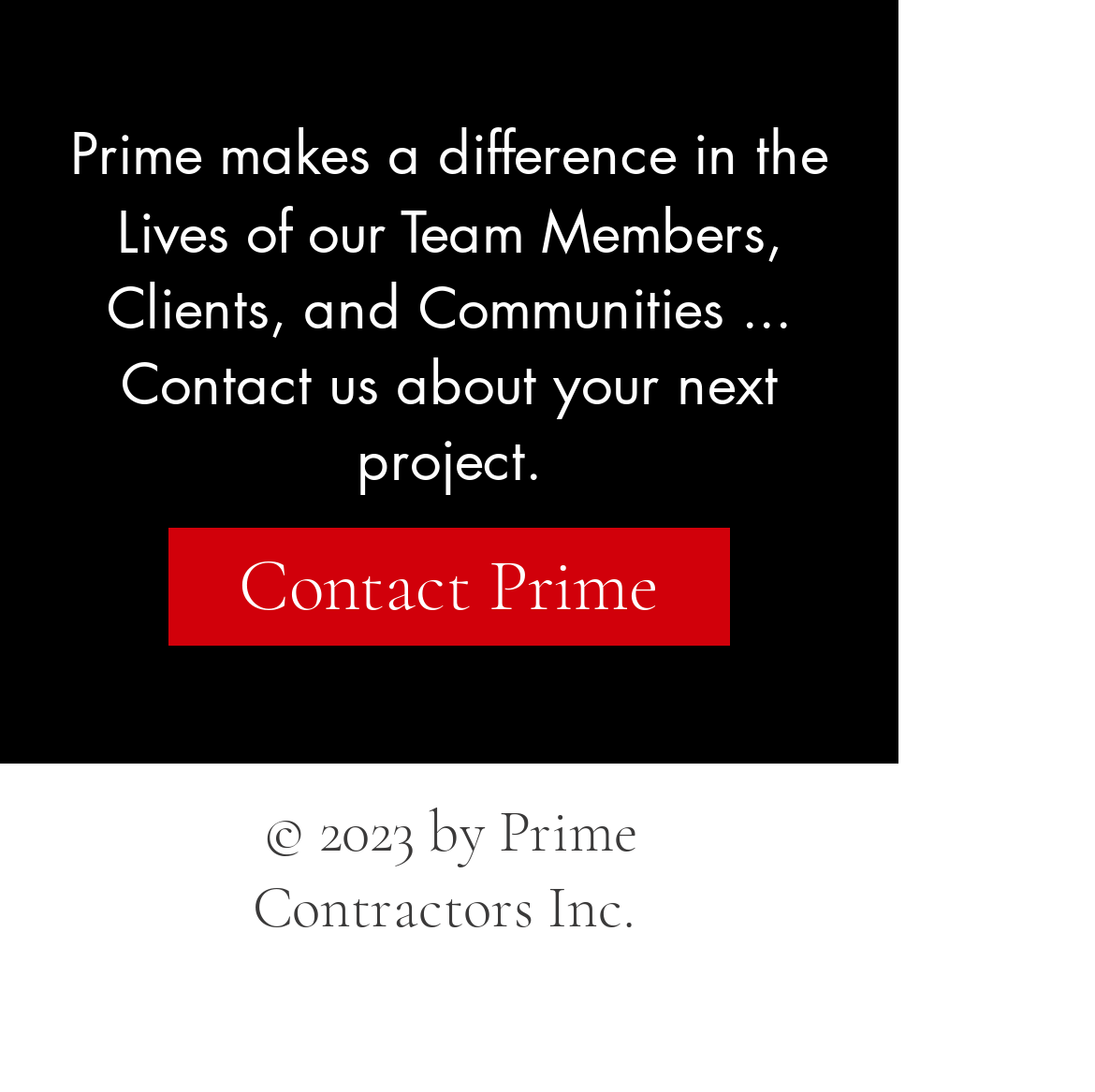Ascertain the bounding box coordinates for the UI element detailed here: "aria-label="LinkedIn"". The coordinates should be provided as [left, top, right, bottom] with each value being a float between 0 and 1.

[0.297, 0.915, 0.356, 0.974]